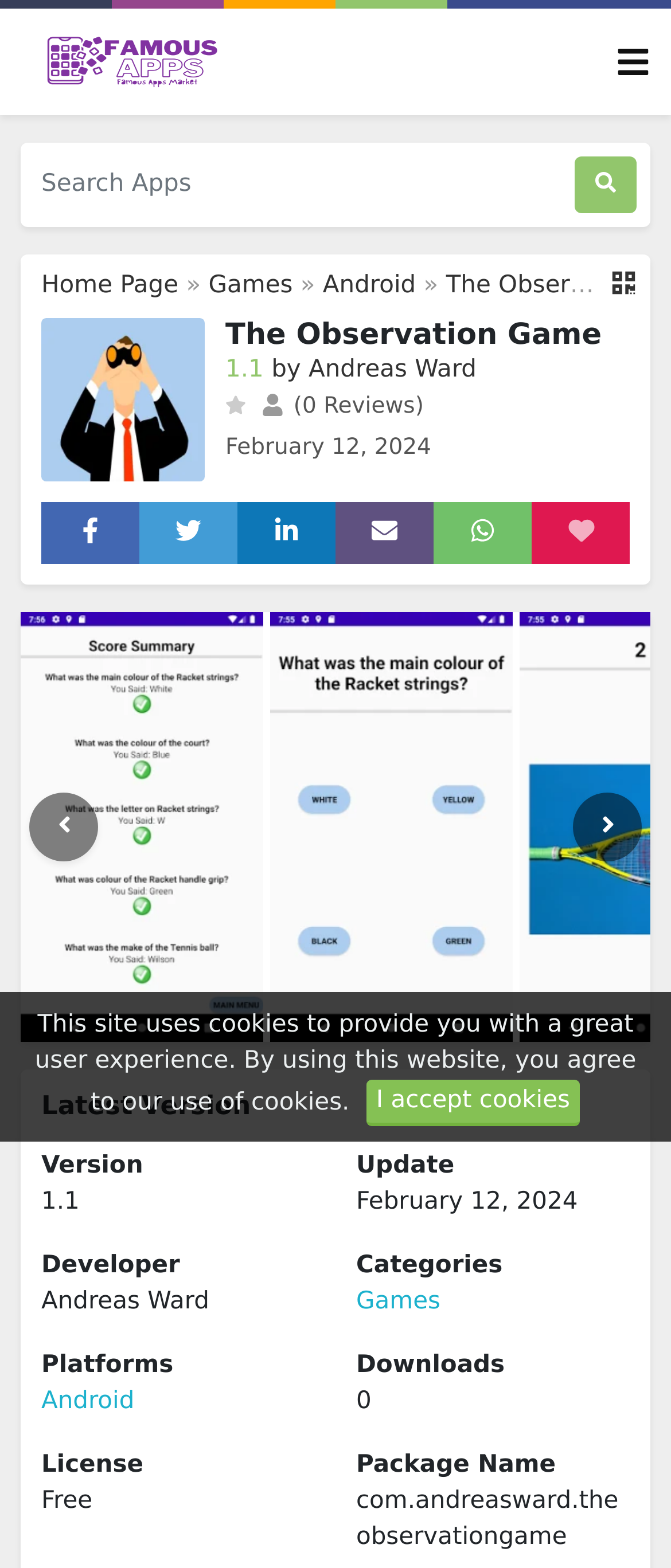Locate the bounding box coordinates of the element you need to click to accomplish the task described by this instruction: "Favorite the game".

[0.84, 0.329, 0.891, 0.35]